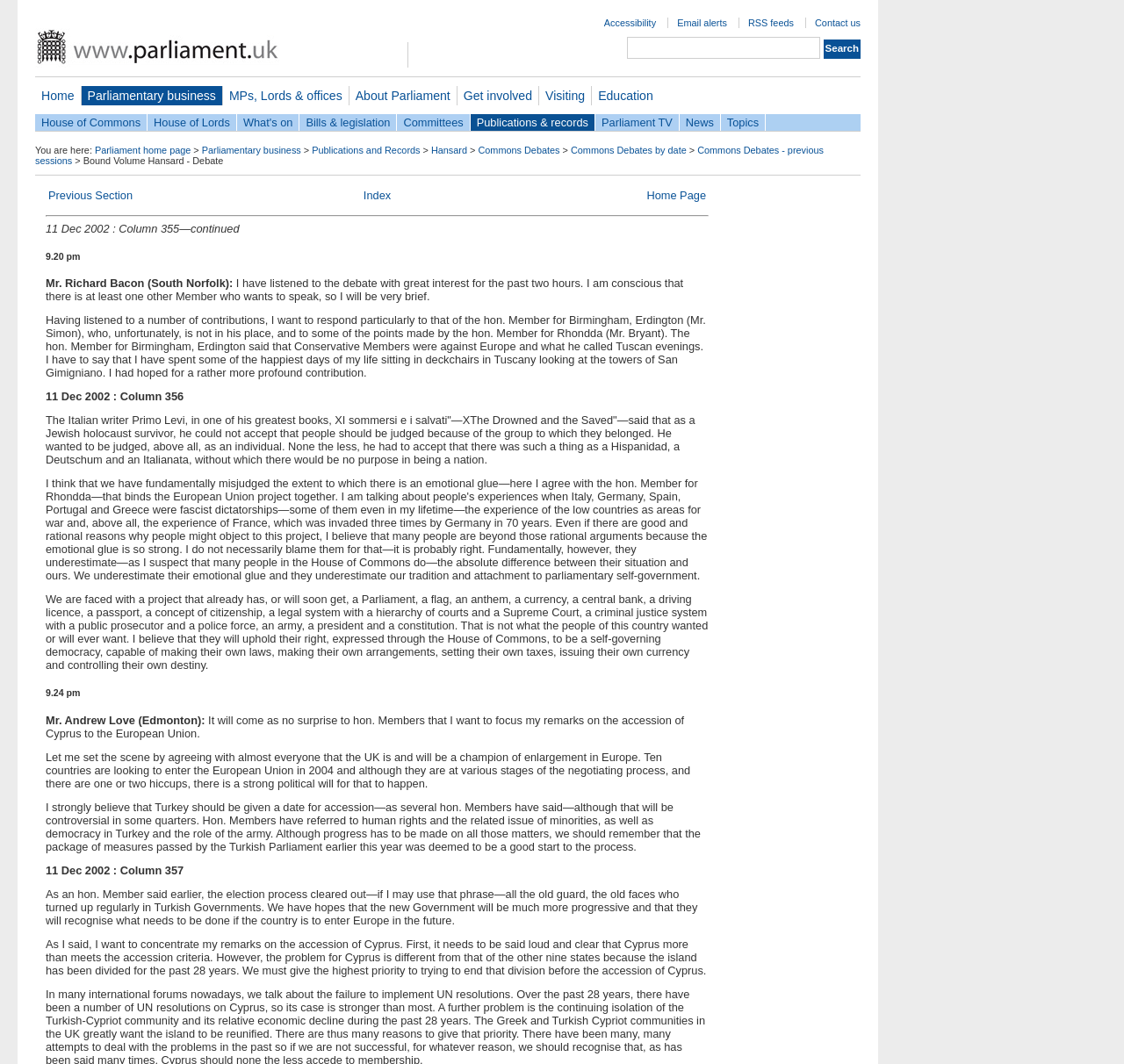Please identify the bounding box coordinates of the element's region that should be clicked to execute the following instruction: "Check Previous Section". The bounding box coordinates must be four float numbers between 0 and 1, i.e., [left, top, right, bottom].

[0.043, 0.177, 0.118, 0.189]